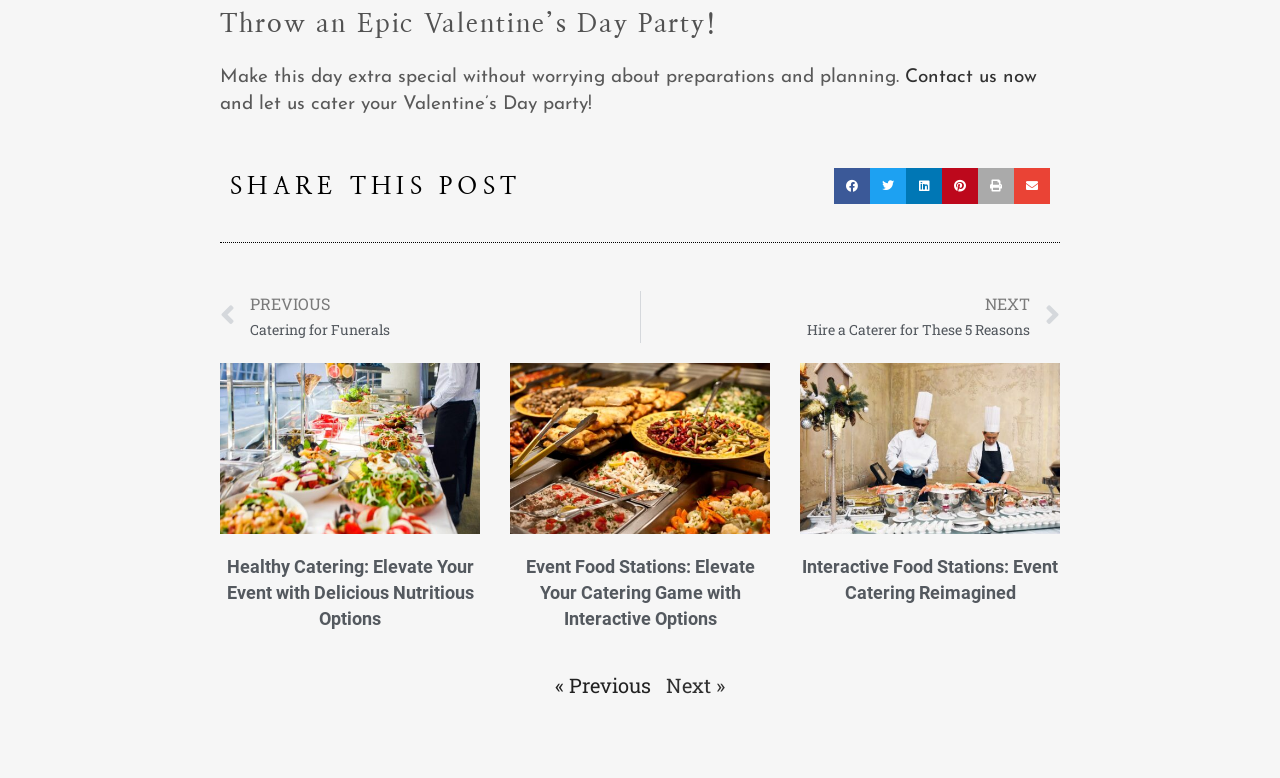Provide the bounding box coordinates of the UI element that matches the description: "aria-label="Share on print"".

[0.764, 0.216, 0.792, 0.262]